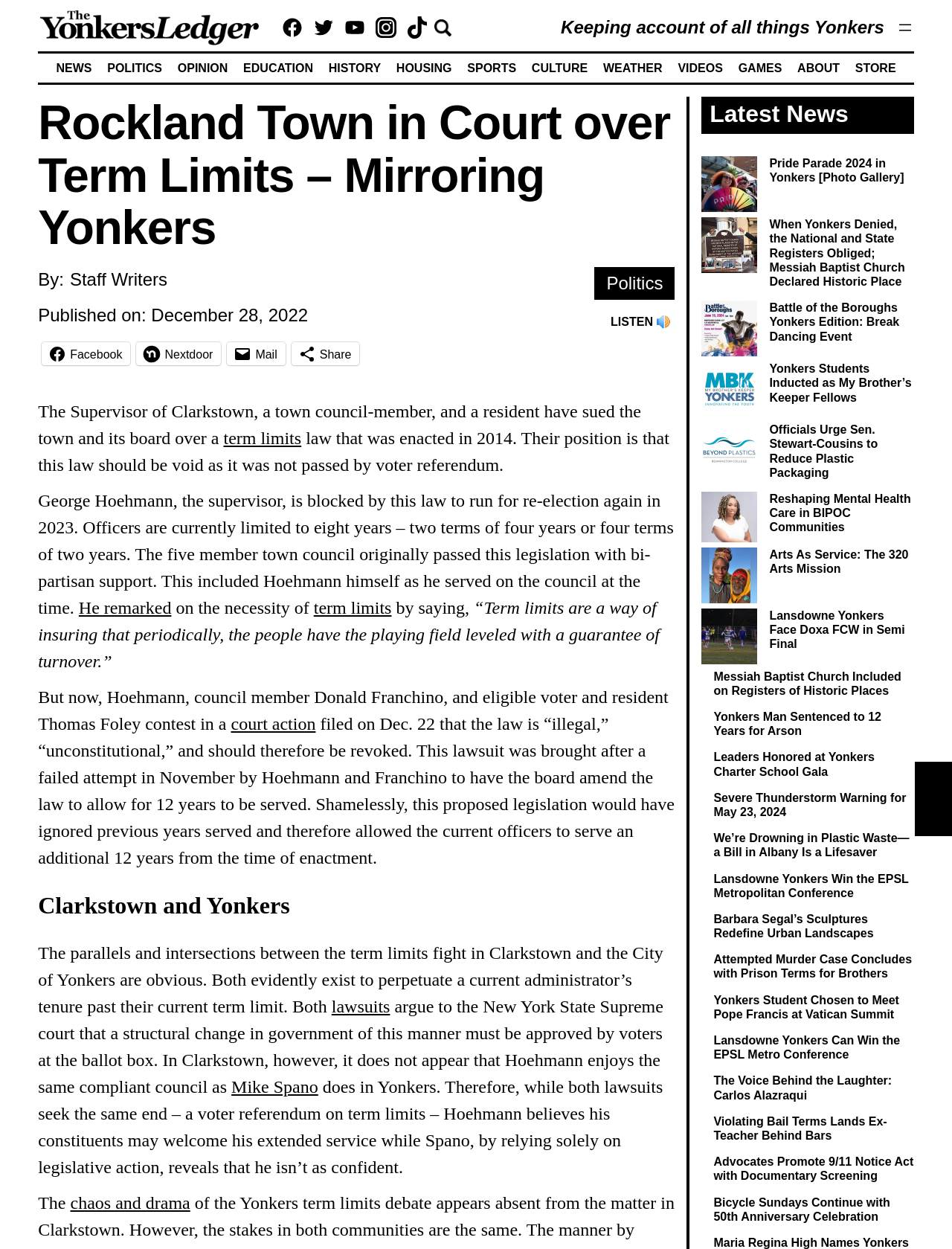What is the main heading displayed on the webpage? Please provide the text.

Rockland Town in Court over Term Limits – Mirroring Yonkers